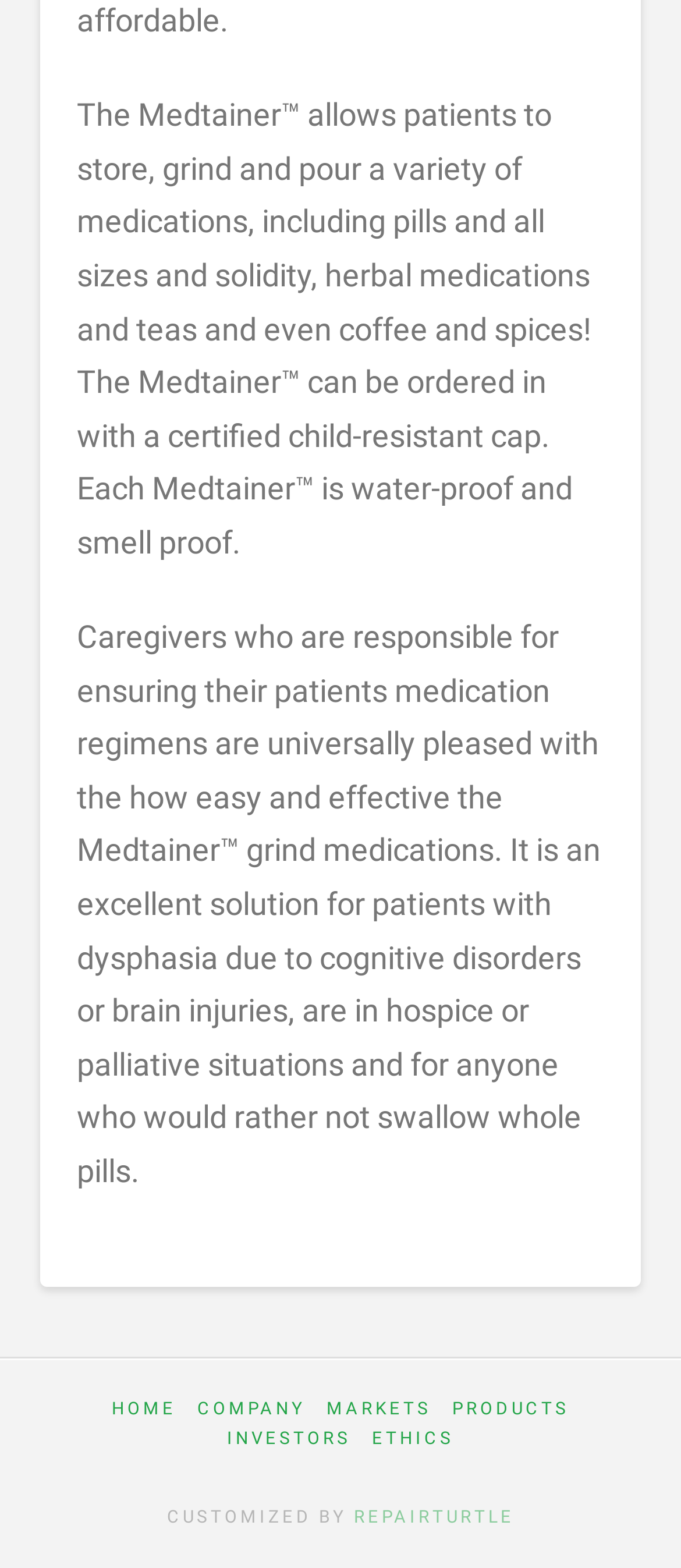What is the Medtainer used for?
Using the visual information, respond with a single word or phrase.

Storing and grinding medications